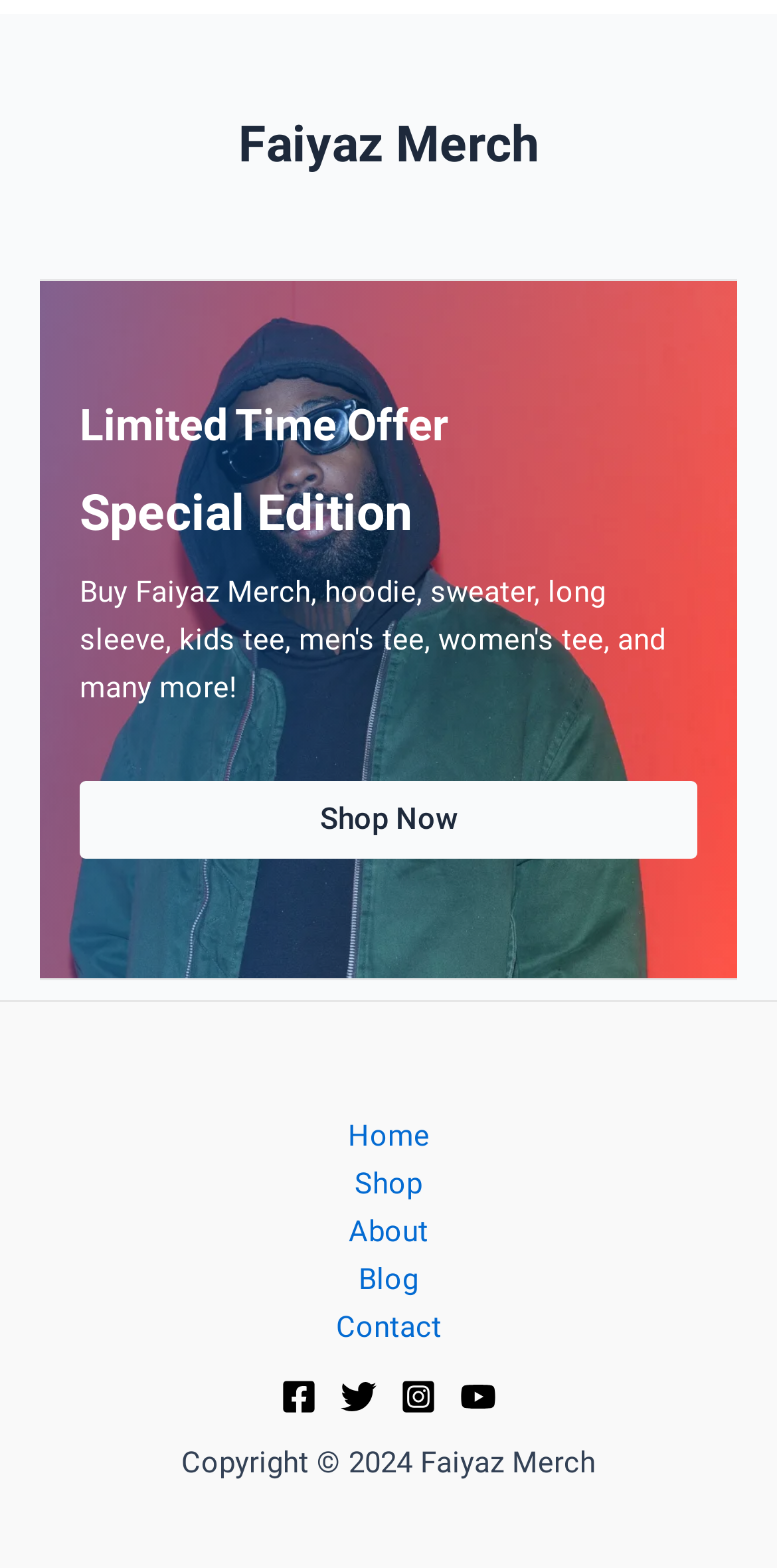Please pinpoint the bounding box coordinates for the region I should click to adhere to this instruction: "Check the link to Badiucao's homepage".

None